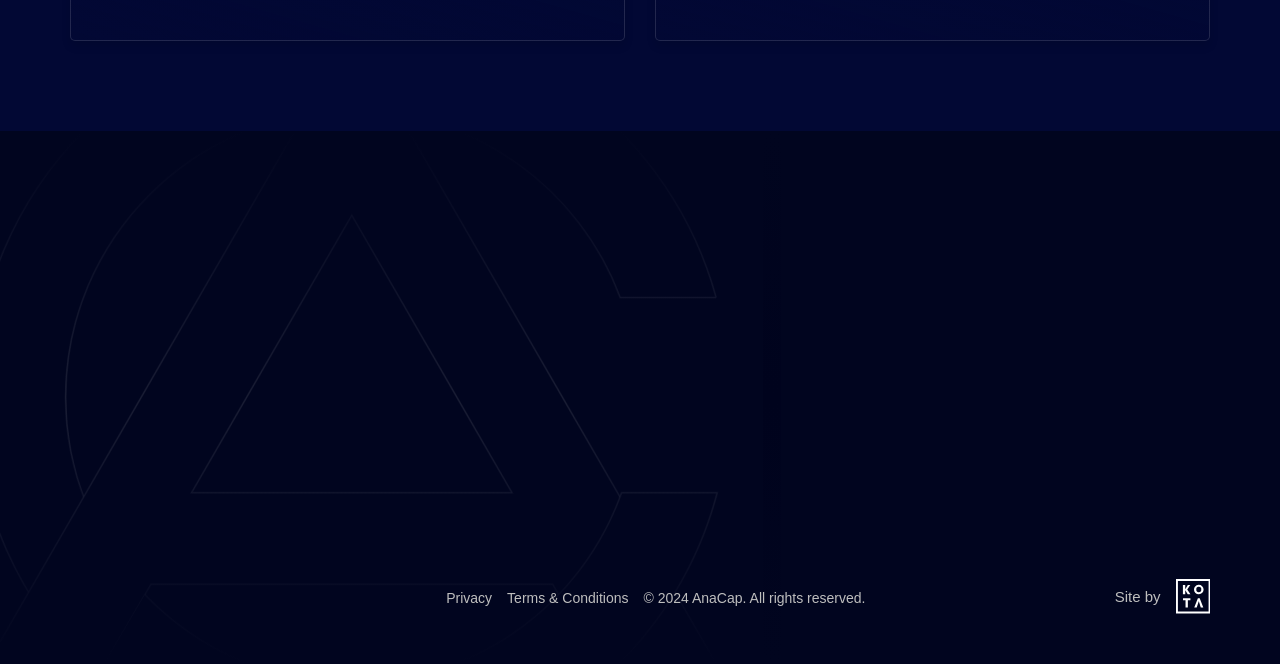Can you pinpoint the bounding box coordinates for the clickable element required for this instruction: "Click on Company"? The coordinates should be four float numbers between 0 and 1, i.e., [left, top, right, bottom].

[0.349, 0.446, 0.445, 0.474]